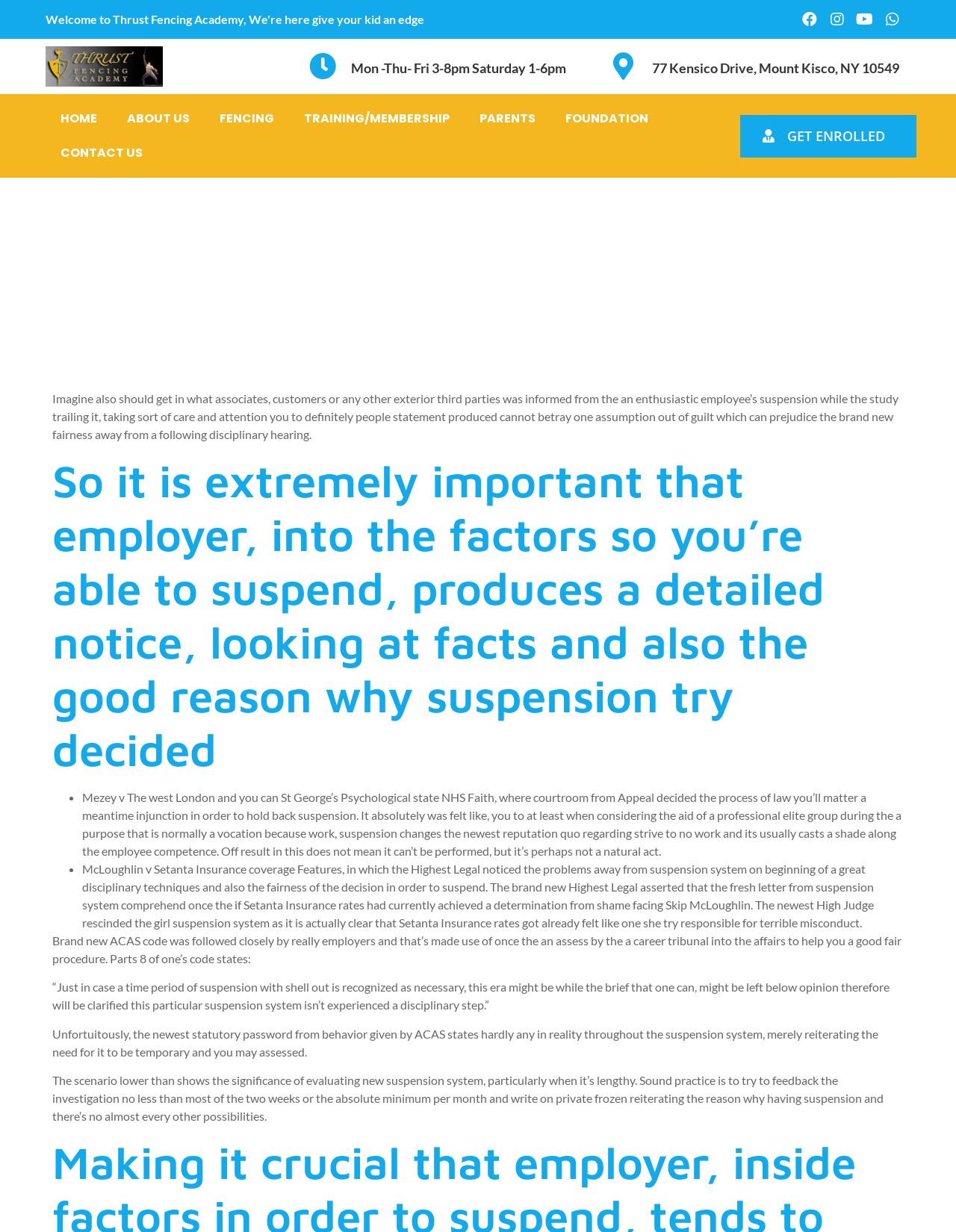Pinpoint the bounding box coordinates of the area that should be clicked to complete the following instruction: "Click the 'HOME' link". The coordinates must be given as four float numbers between 0 and 1, i.e., [left, top, right, bottom].

[0.048, 0.083, 0.117, 0.111]